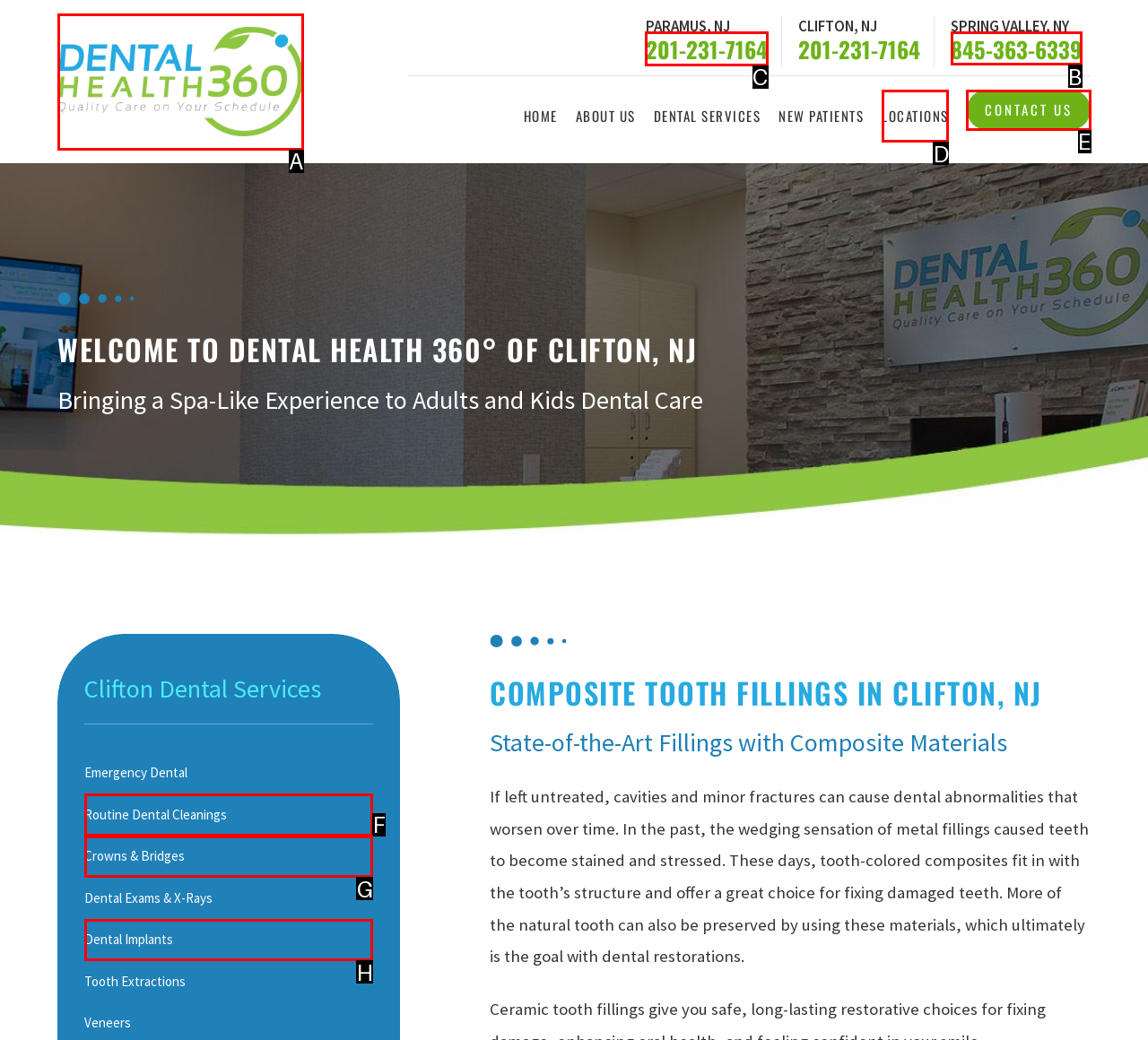Find the HTML element to click in order to complete this task: Call 201-231-7164
Answer with the letter of the correct option.

C